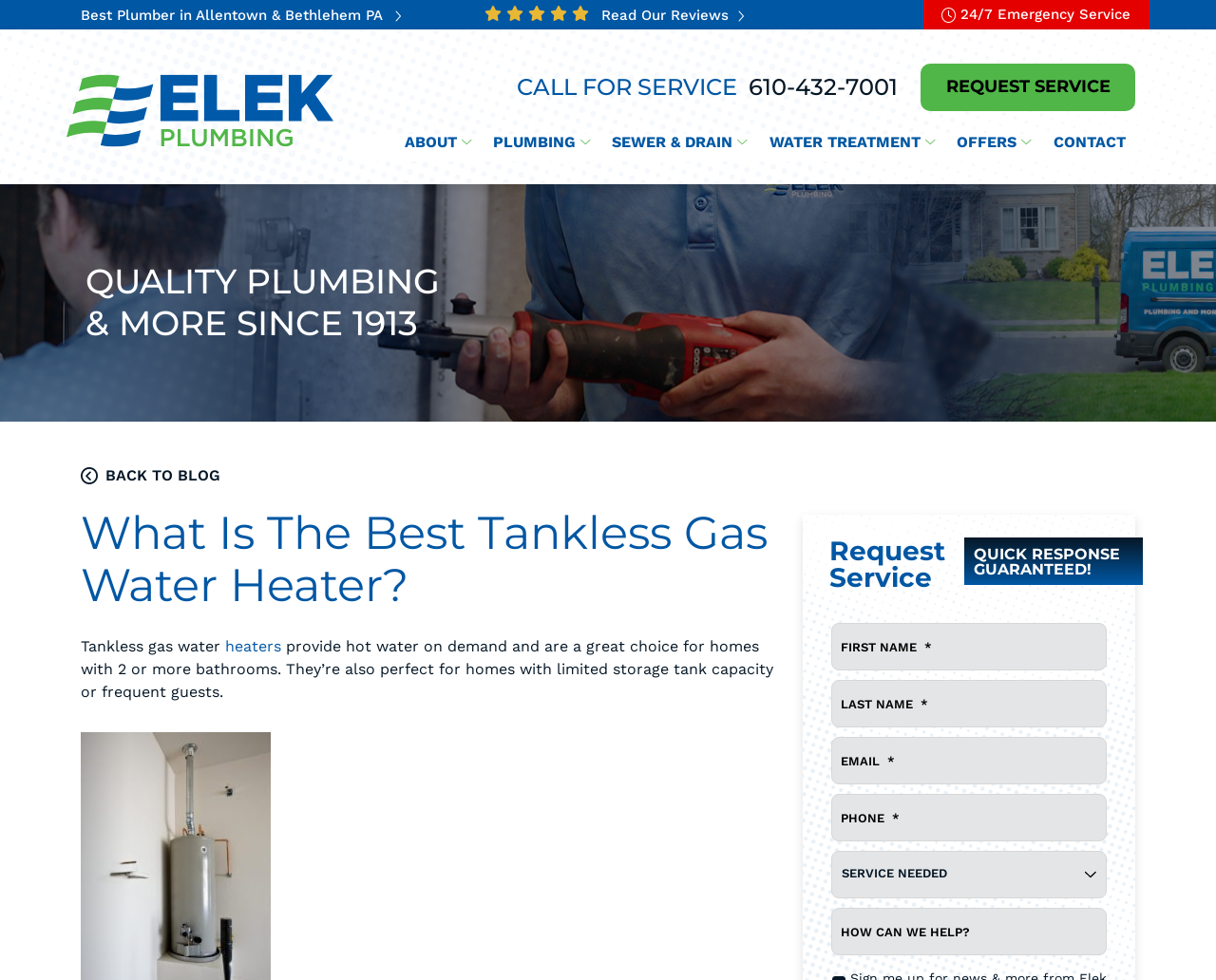Please determine the bounding box coordinates of the element to click on in order to accomplish the following task: "Click the 'Logo' link". Ensure the coordinates are four float numbers ranging from 0 to 1, i.e., [left, top, right, bottom].

[0.055, 0.075, 0.277, 0.15]